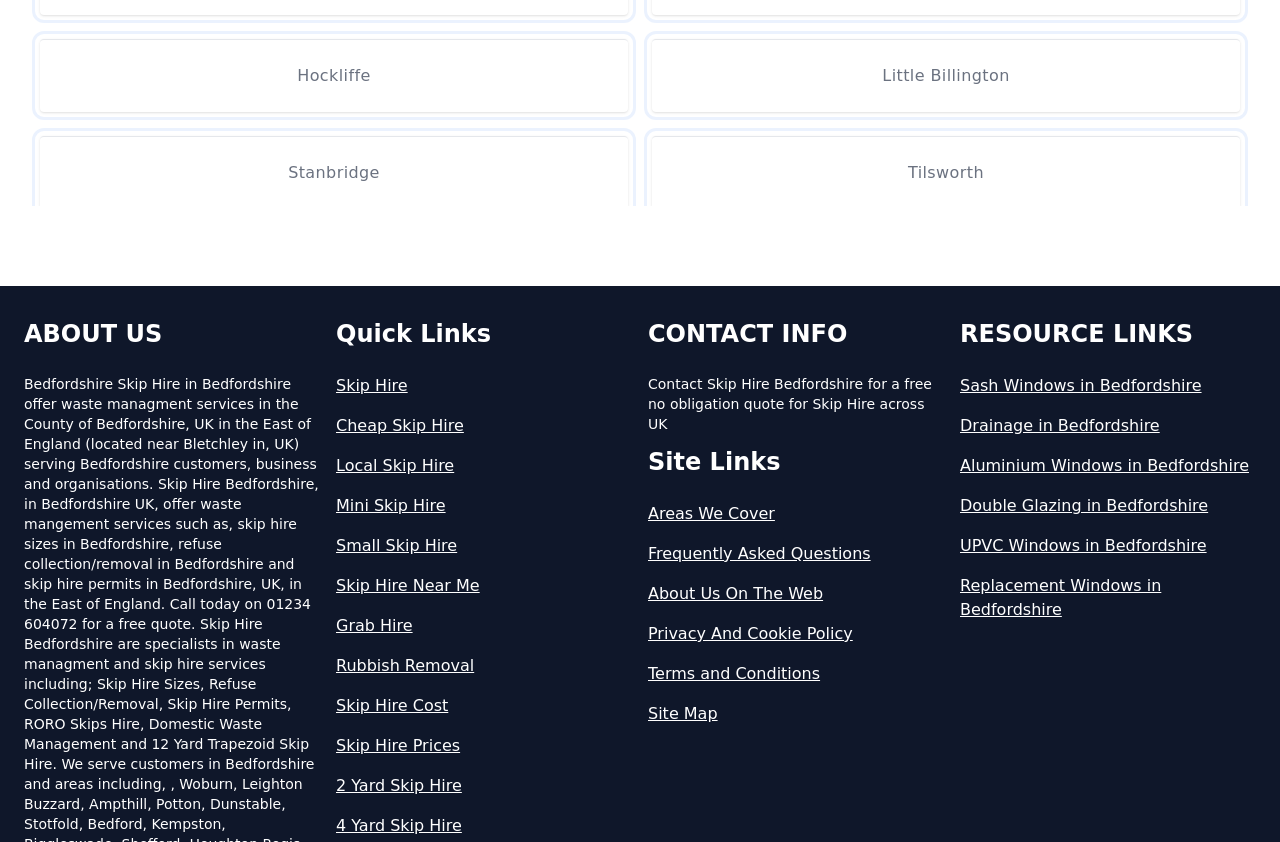What is the purpose of the 'Quick Links' section?
Based on the visual content, answer with a single word or a brief phrase.

Easy navigation